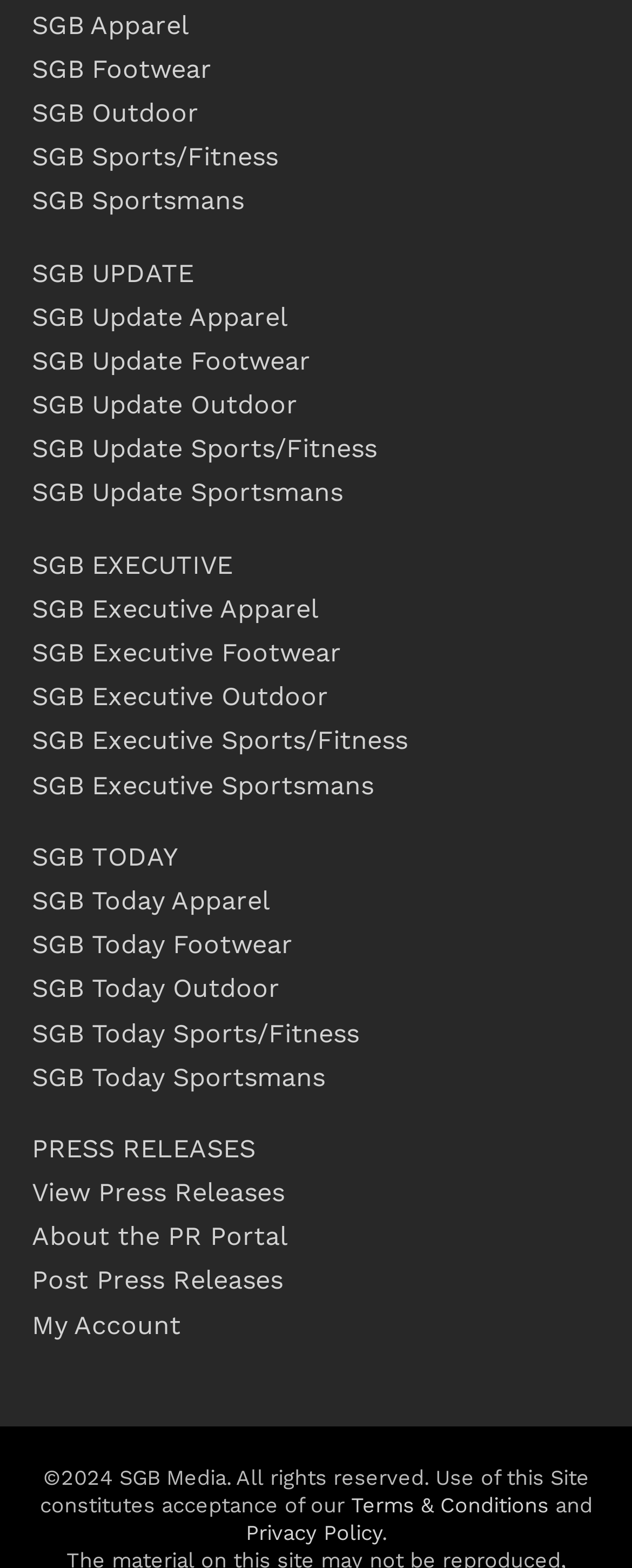Please find the bounding box for the following UI element description. Provide the coordinates in (top-left x, top-left y, bottom-right x, bottom-right y) format, with values between 0 and 1: Obituaries

None